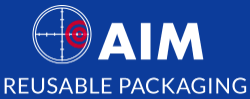What is the color of the target graphic in the 'A' of 'AIM'?
Please use the visual content to give a single word or phrase answer.

red